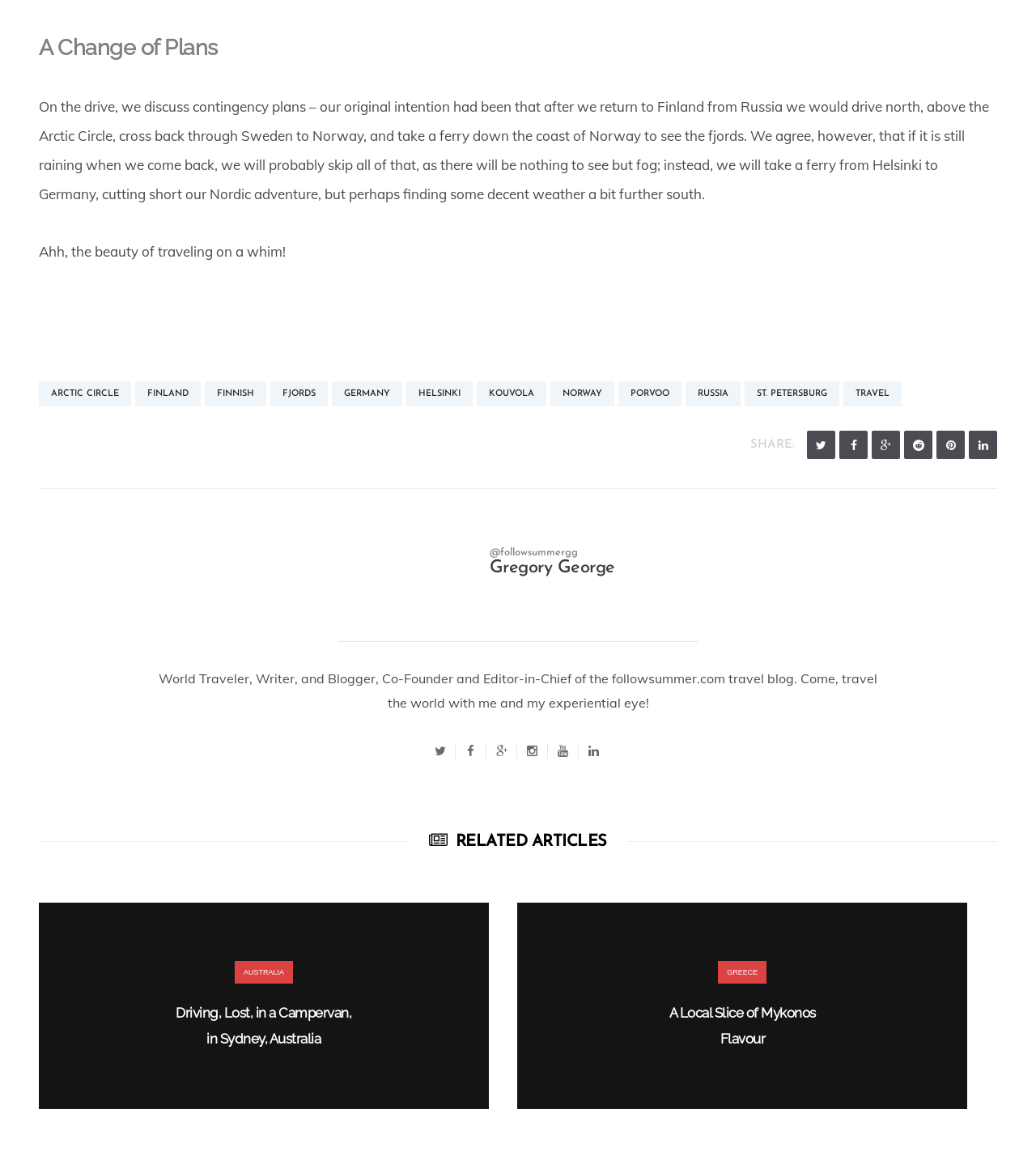Identify the bounding box coordinates of the area you need to click to perform the following instruction: "Click on the link to read about the Arctic Circle".

[0.038, 0.331, 0.127, 0.353]